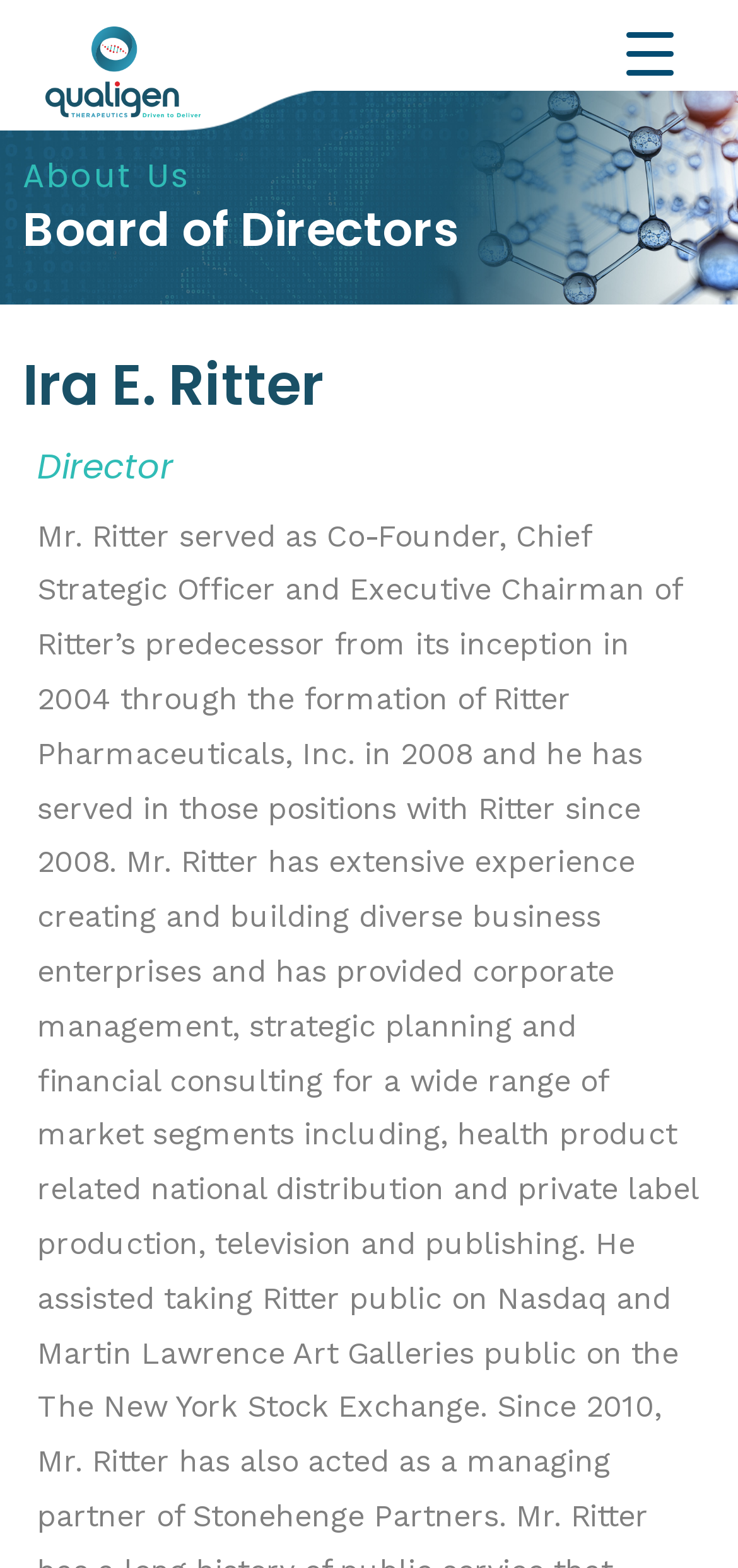Provide a short answer using a single word or phrase for the following question: 
Is there a menu on this page?

Yes